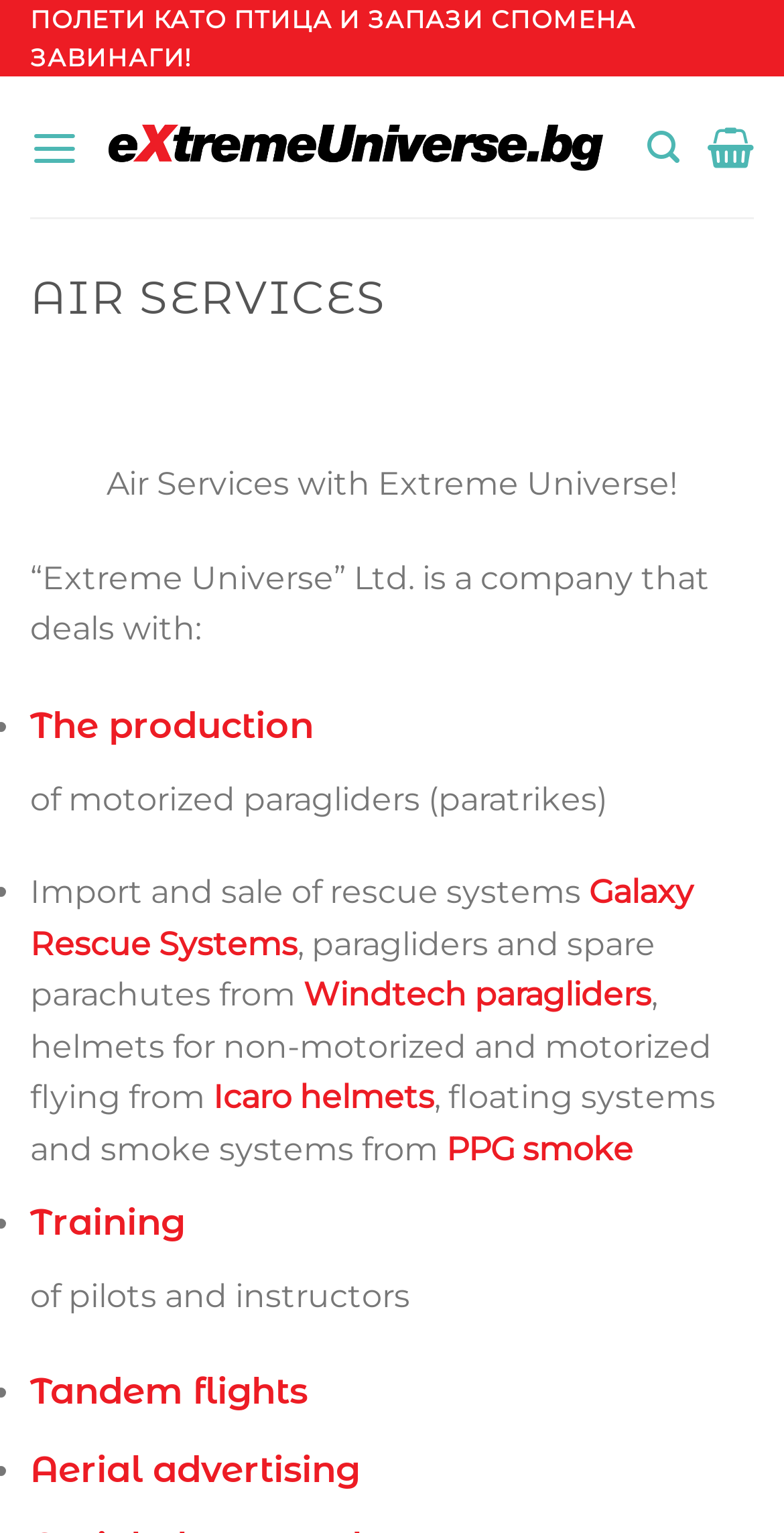Could you specify the bounding box coordinates for the clickable section to complete the following instruction: "Explore 'Tandem flights'"?

[0.038, 0.894, 0.392, 0.923]